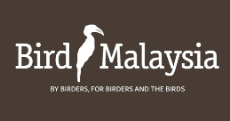Explain the contents of the image with as much detail as possible.

The image showcases the logo of Bird Malaysia, featuring a stylized white silhouette of a bird alongside the text "Bird Malaysia." The logo is presented on a dark brown background, symbolizing the organization’s dedication to birdwatching and conservation. The accompanying tagline "By Birders, For Birders and the Birds" emphasizes a community-oriented approach, highlighting the group’s commitment to supporting birdwatchers and protecting avian species in Malaysia. This logo is central to the brand's identity and reflects its mission to connect birders with nature and promote birdwatching activities throughout the region.